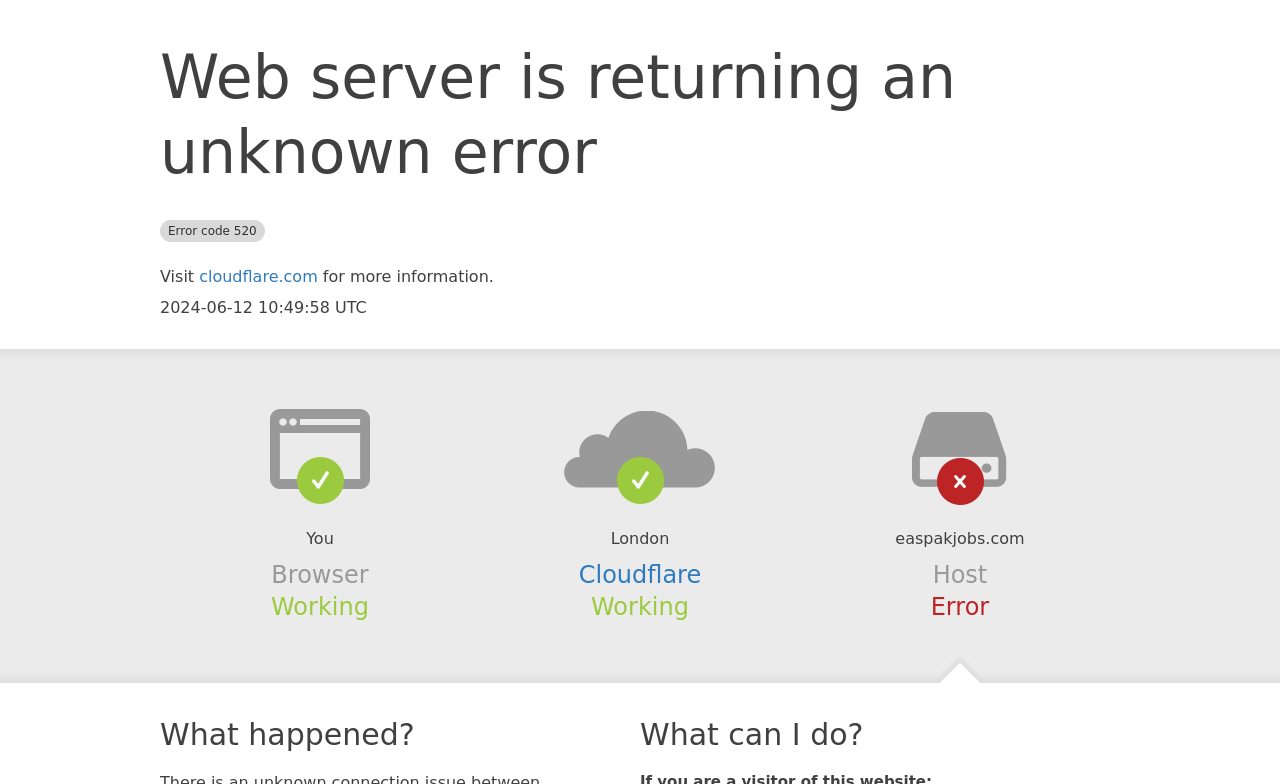Analyze the image and provide a detailed answer to the question: What is the error code?

The error code is mentioned in the heading 'Web server is returning an unknown error Error code 520' at the top of the webpage.